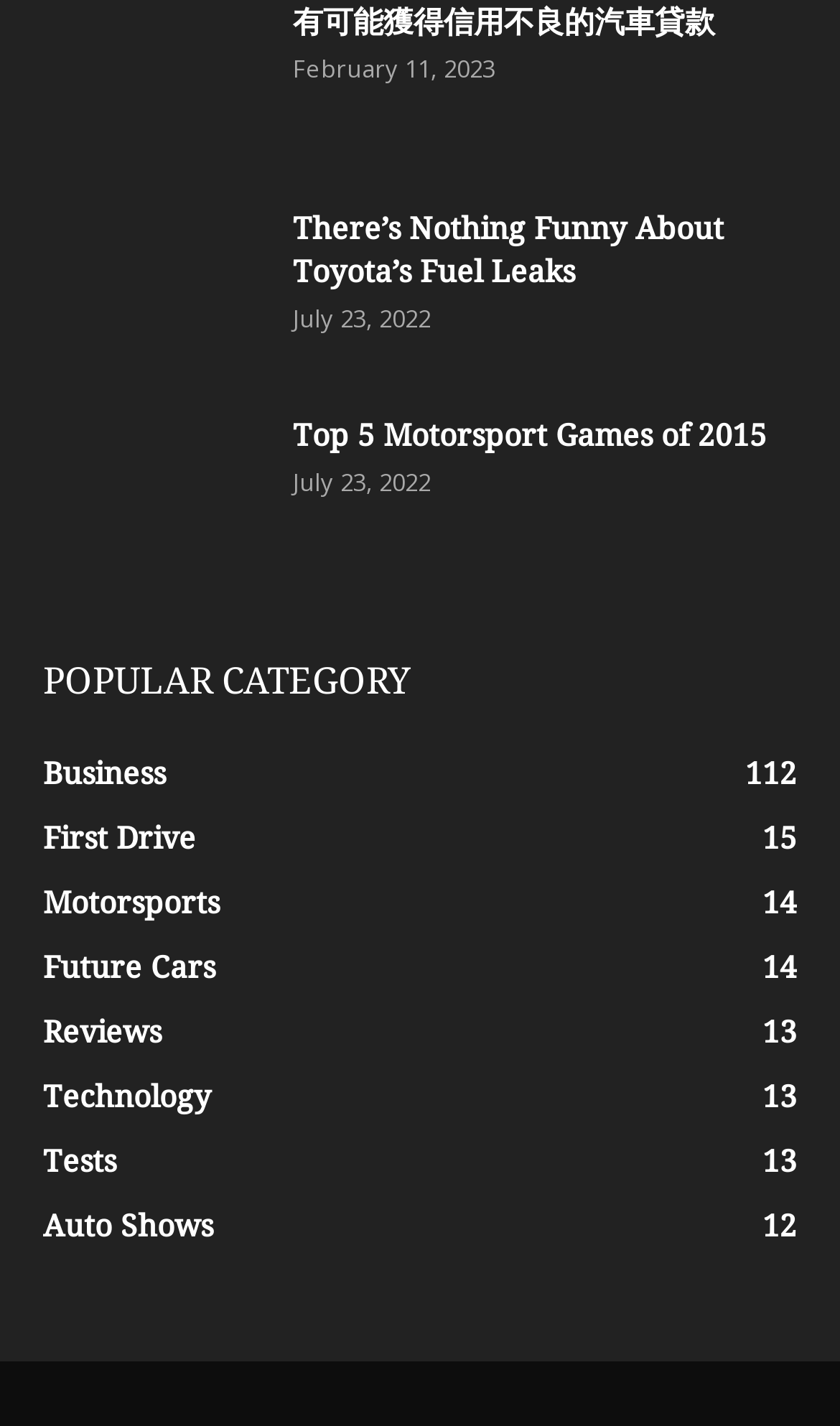Based on the image, provide a detailed and complete answer to the question: 
How many article links are on the webpage?

I counted the number of links with a heading element, which are 5 in total, each corresponding to a different article.